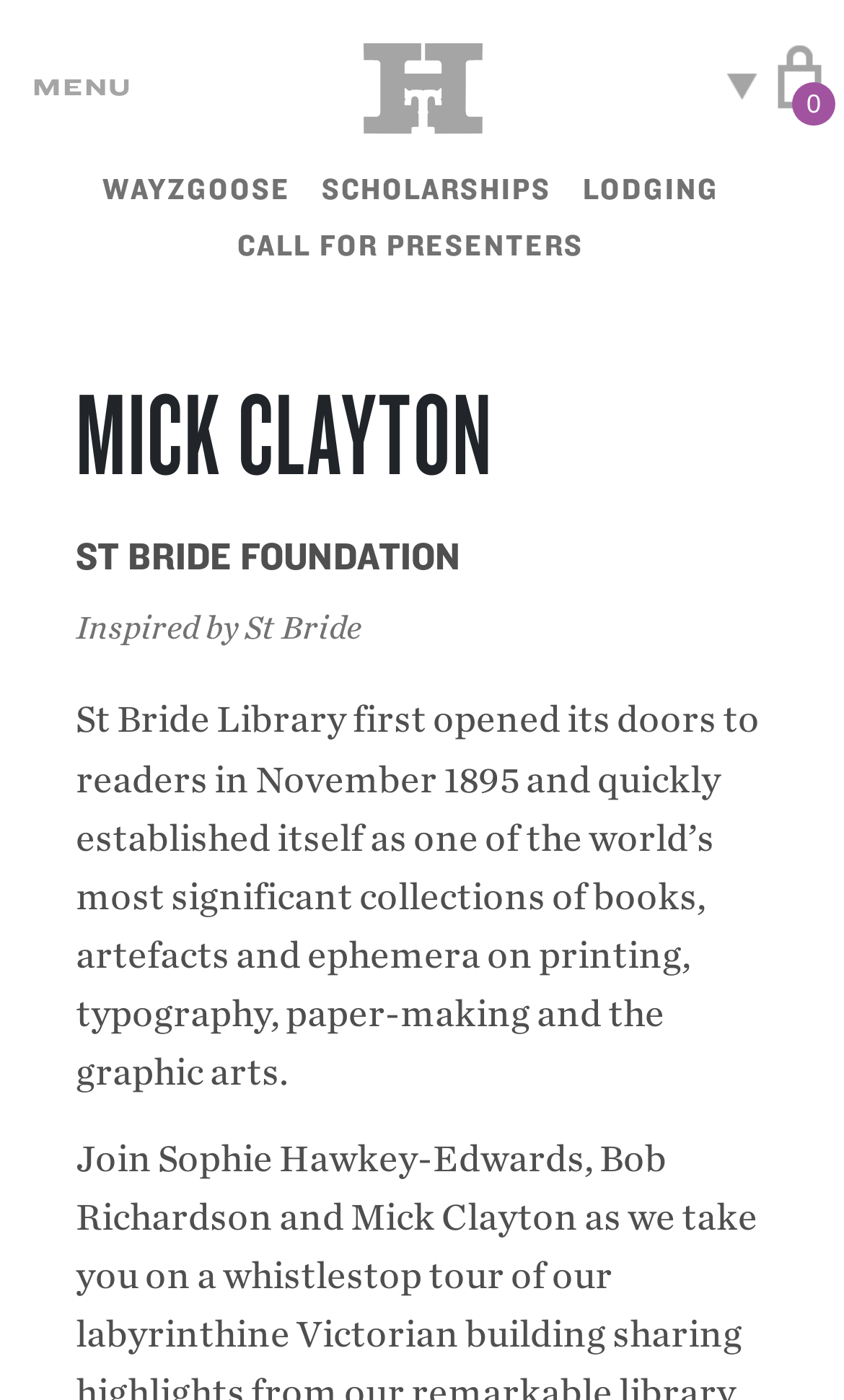What is the name of the library?
Refer to the image and provide a detailed answer to the question.

I found the answer by reading the StaticText element which mentions 'St Bride Library first opened its doors to readers in November 1895...'.